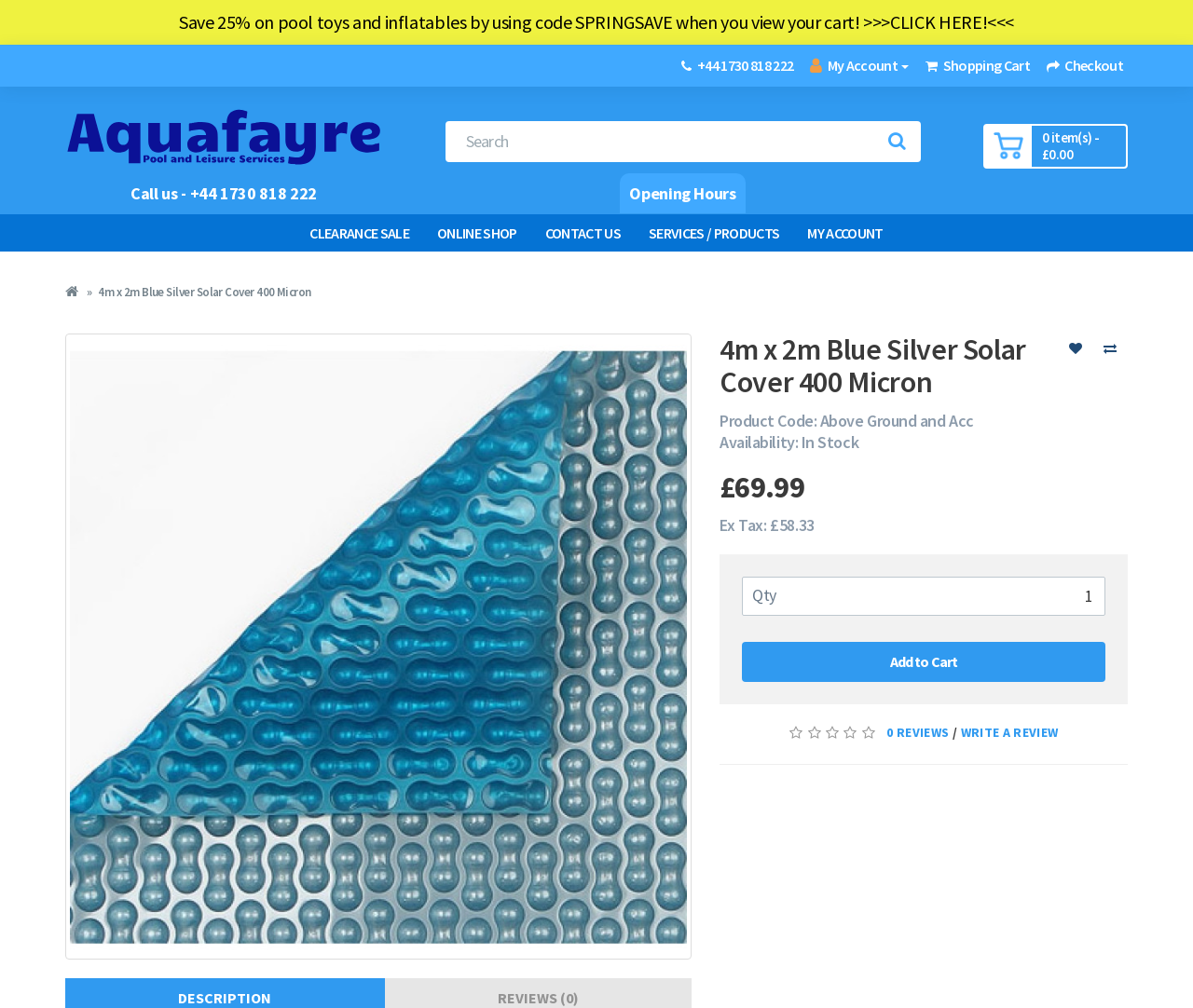Find and provide the bounding box coordinates for the UI element described with: "Contact Us".

[0.445, 0.213, 0.532, 0.25]